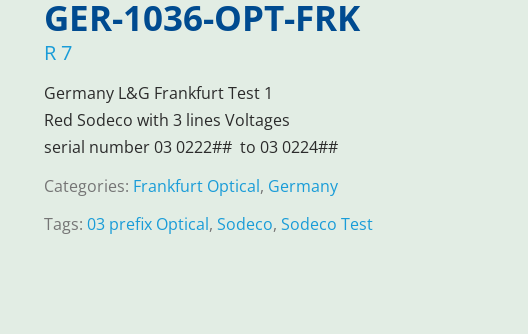How many lines of voltages does the card have?
Relying on the image, give a concise answer in one word or a brief phrase.

3 lines